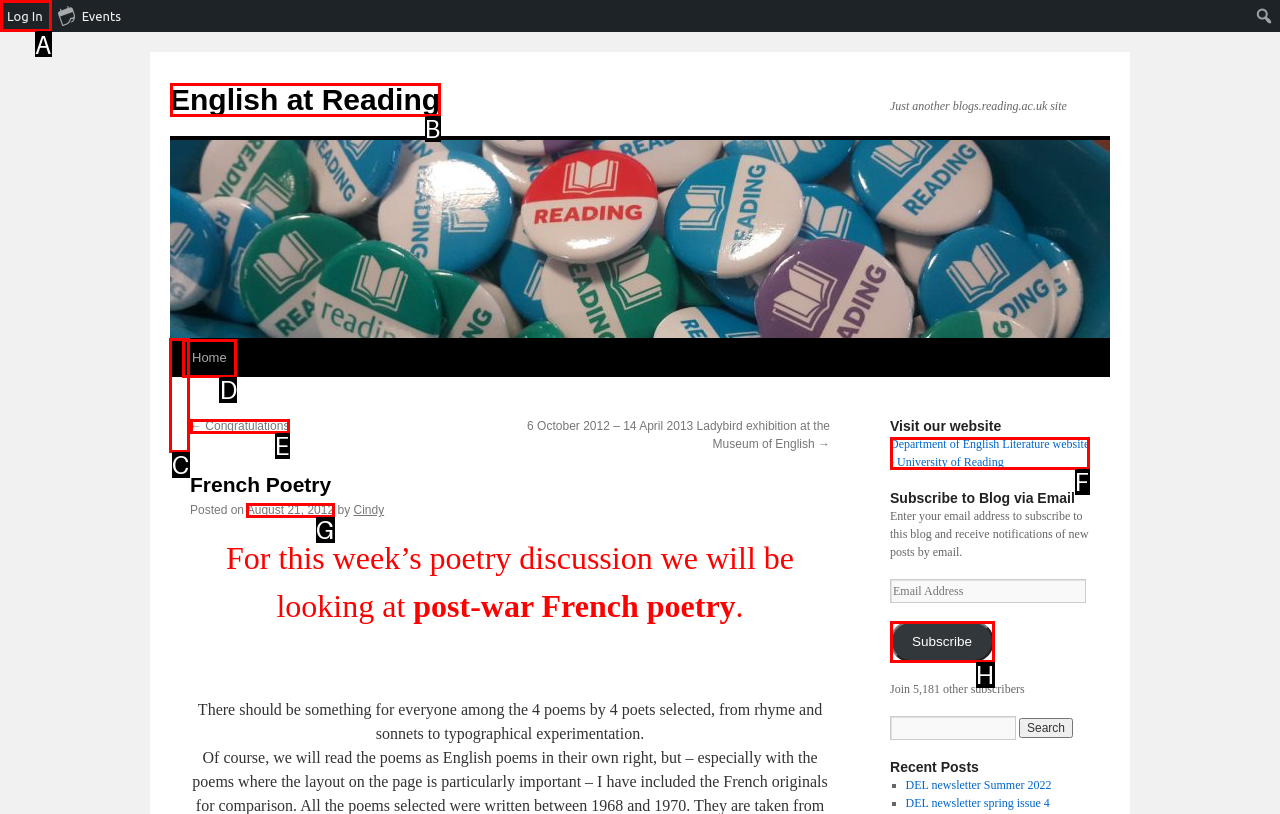Choose the correct UI element to click for this task: Log in Answer using the letter from the given choices.

A